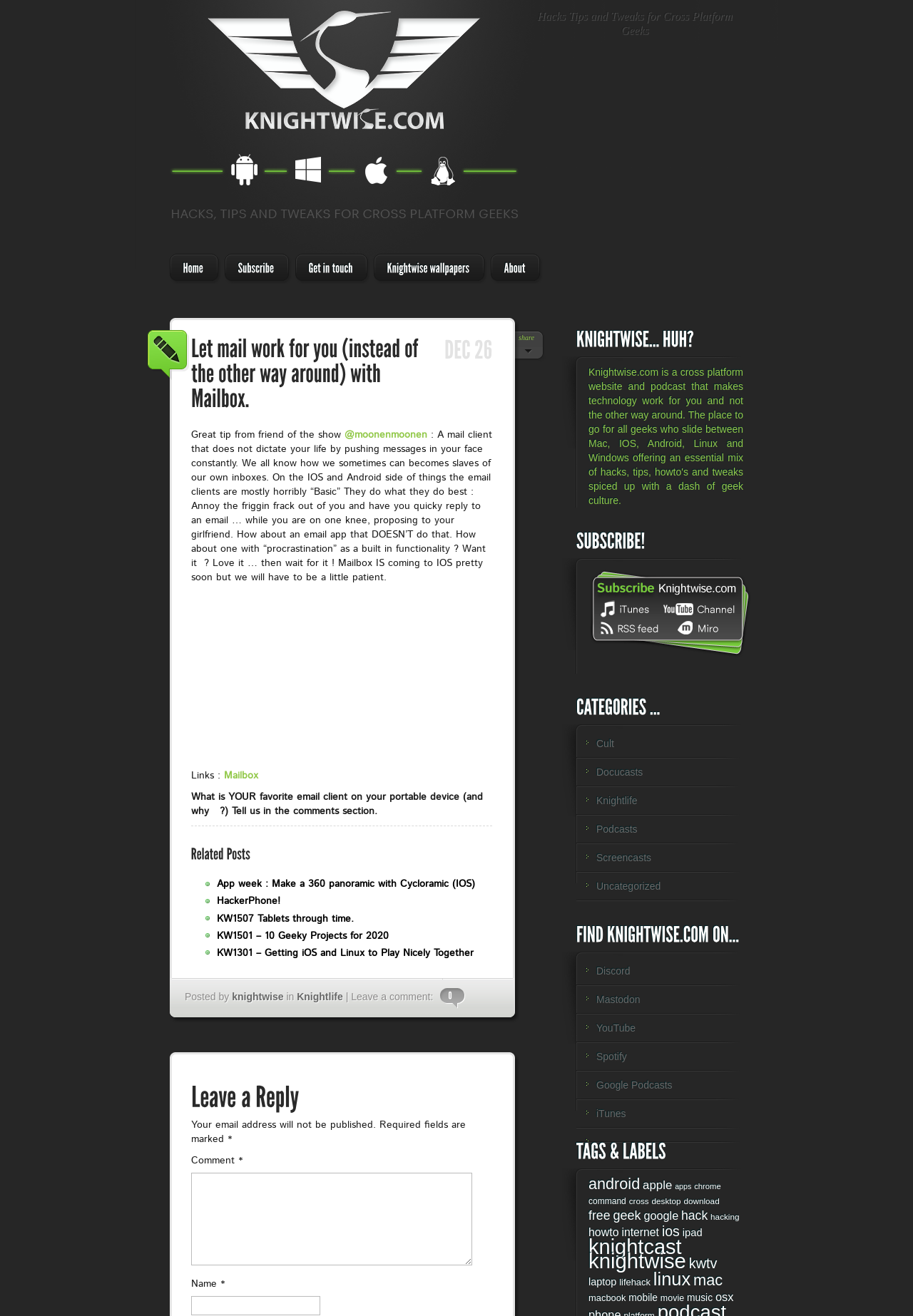Determine the bounding box coordinates of the clickable element to complete this instruction: "Click on the 'Knightwise wallpapers' link". Provide the coordinates in the format of four float numbers between 0 and 1, [left, top, right, bottom].

[0.409, 0.193, 0.521, 0.216]